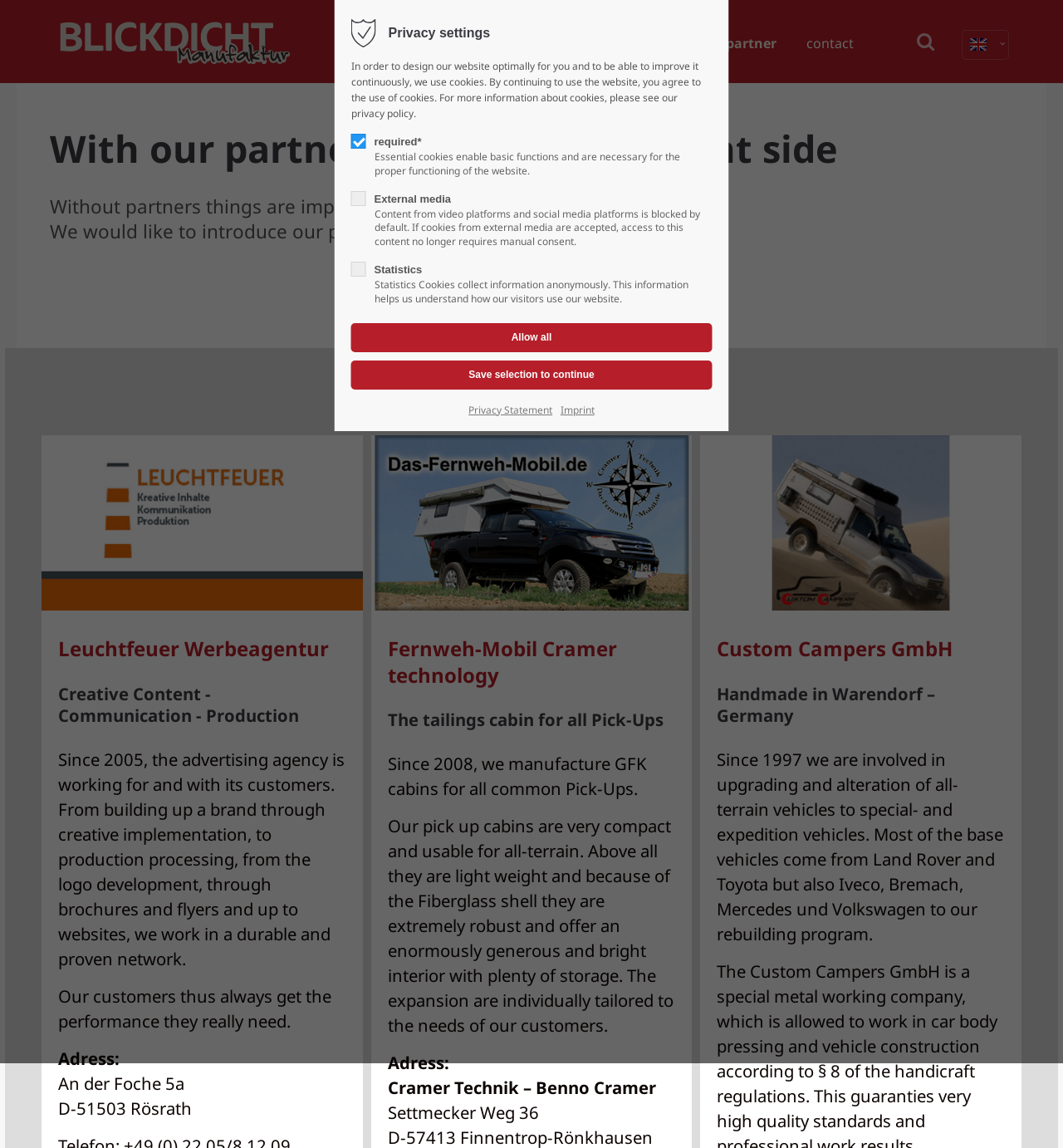Please identify the bounding box coordinates of where to click in order to follow the instruction: "visit the Blidimax page".

[0.488, 0.018, 0.538, 0.058]